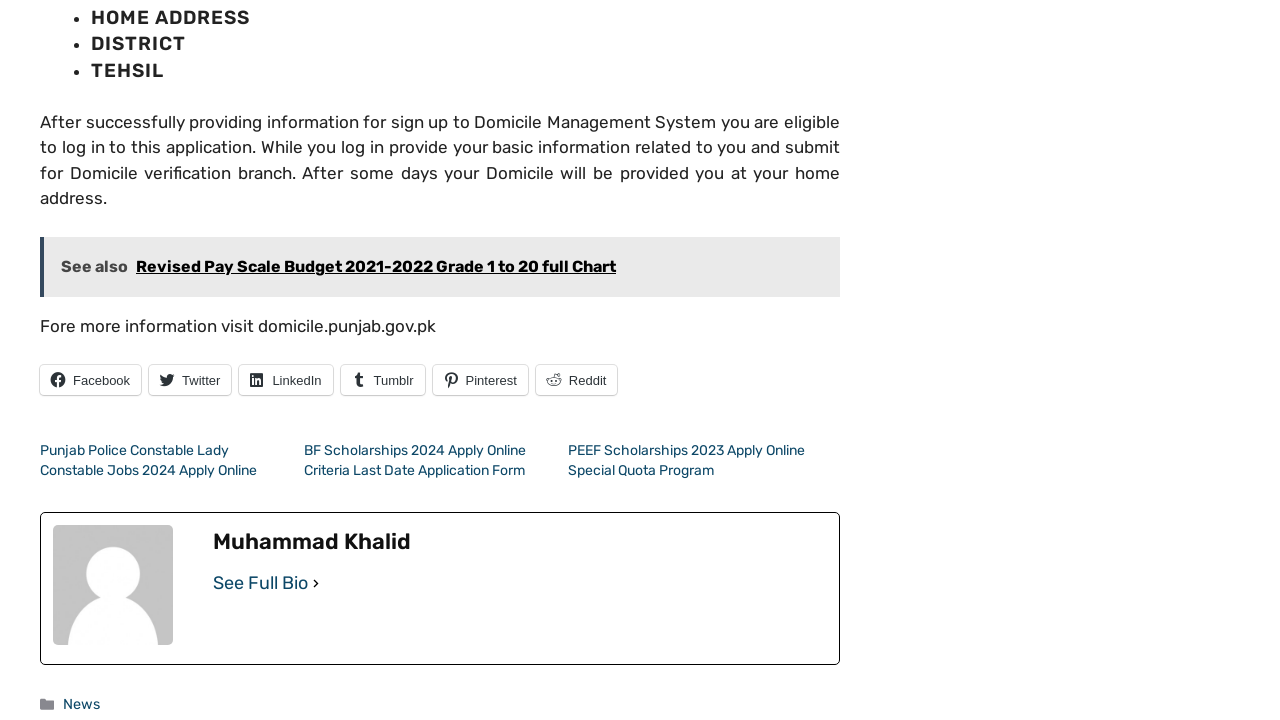Can you identify the bounding box coordinates of the clickable region needed to carry out this instruction: 'Click on the link to see also Revised Pay Scale Budget 2021-2022 Grade 1 to 20 full Chart'? The coordinates should be four float numbers within the range of 0 to 1, stated as [left, top, right, bottom].

[0.031, 0.33, 0.656, 0.412]